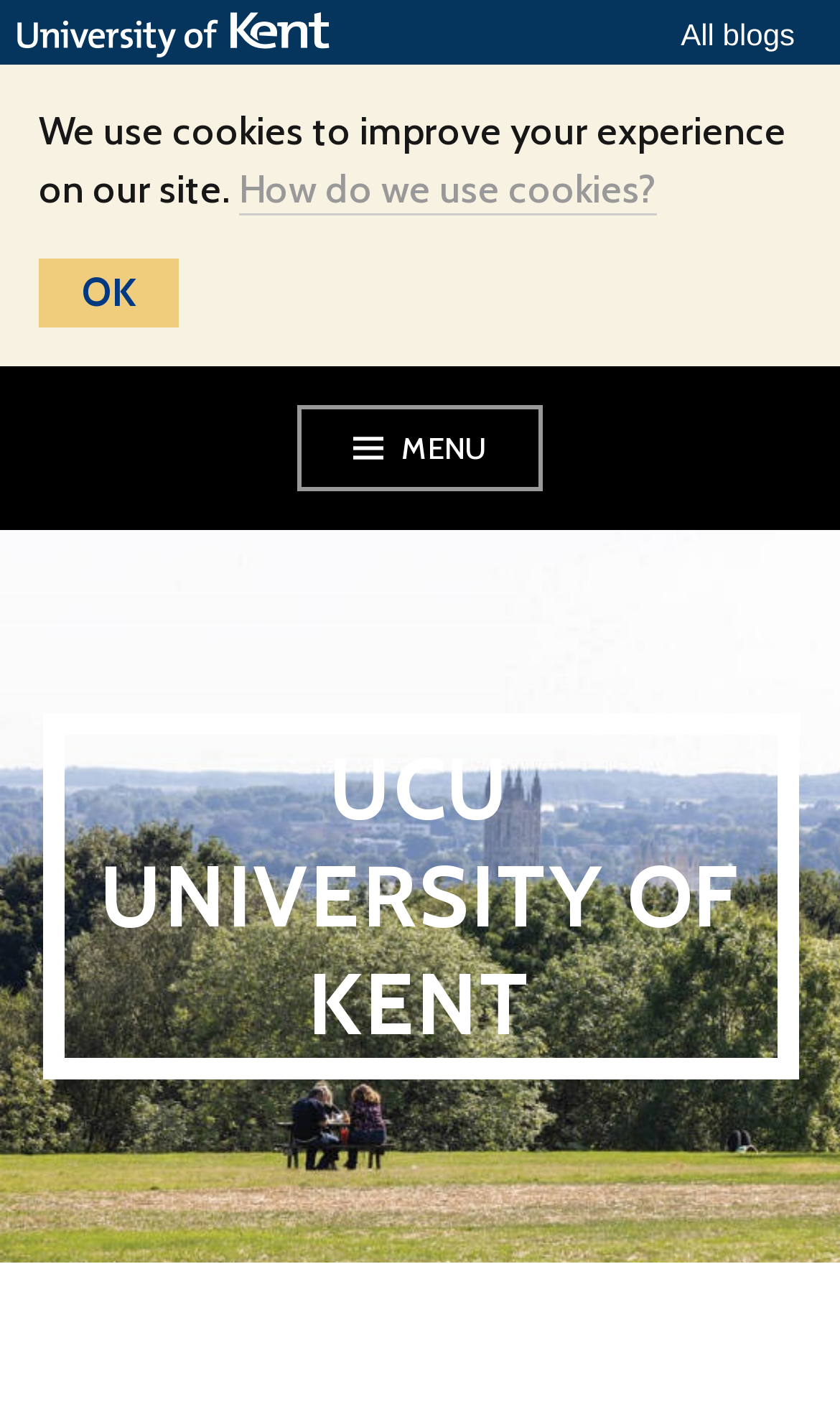Use the details in the image to answer the question thoroughly: 
What is the purpose of the 'OK' button?

The 'OK' button is located near the text 'We use cookies to improve your experience on our site.' and the link 'How do we use cookies?'. Its purpose is likely to accept the use of cookies on the webpage.